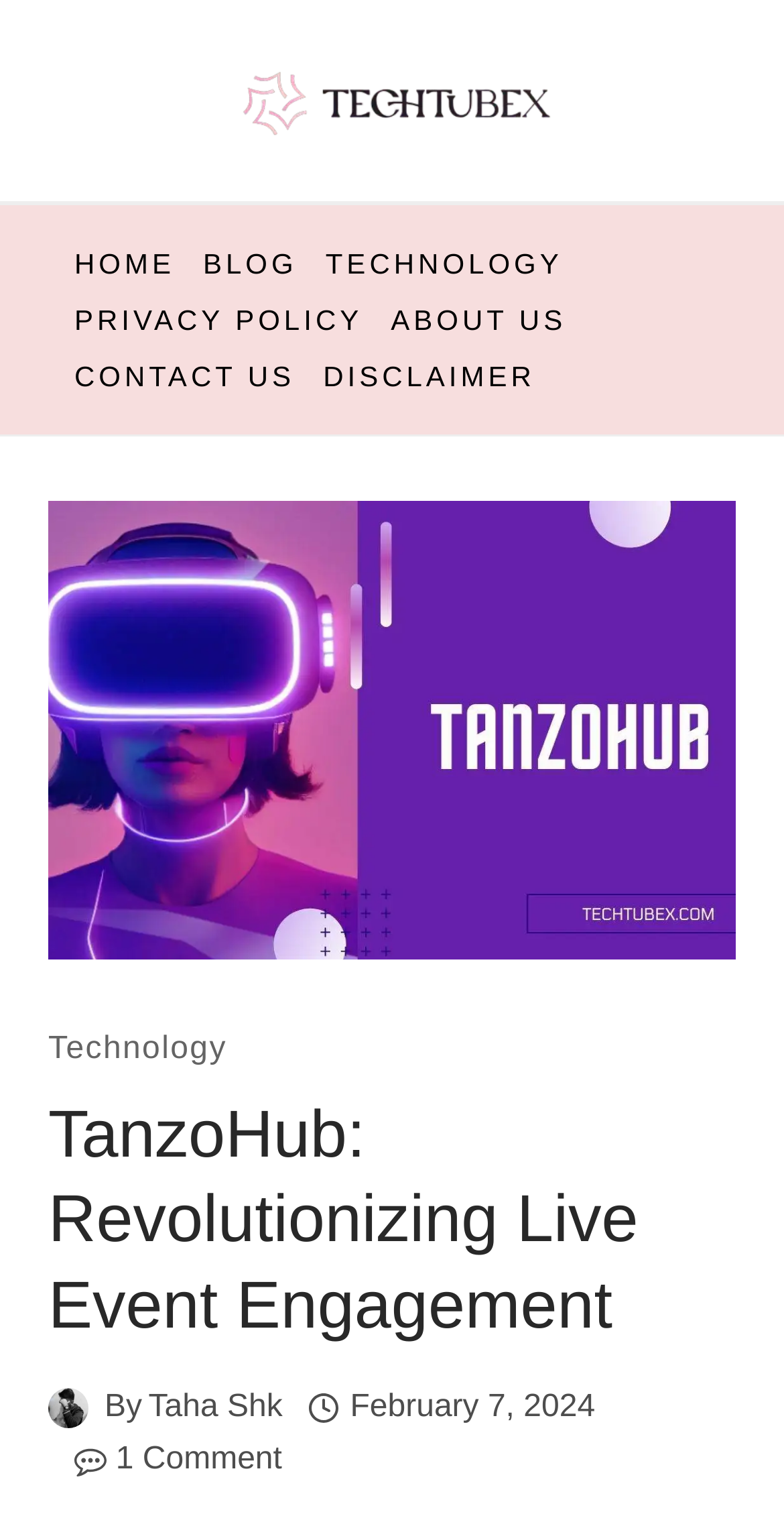Could you indicate the bounding box coordinates of the region to click in order to complete this instruction: "read the blog".

[0.241, 0.155, 0.397, 0.193]